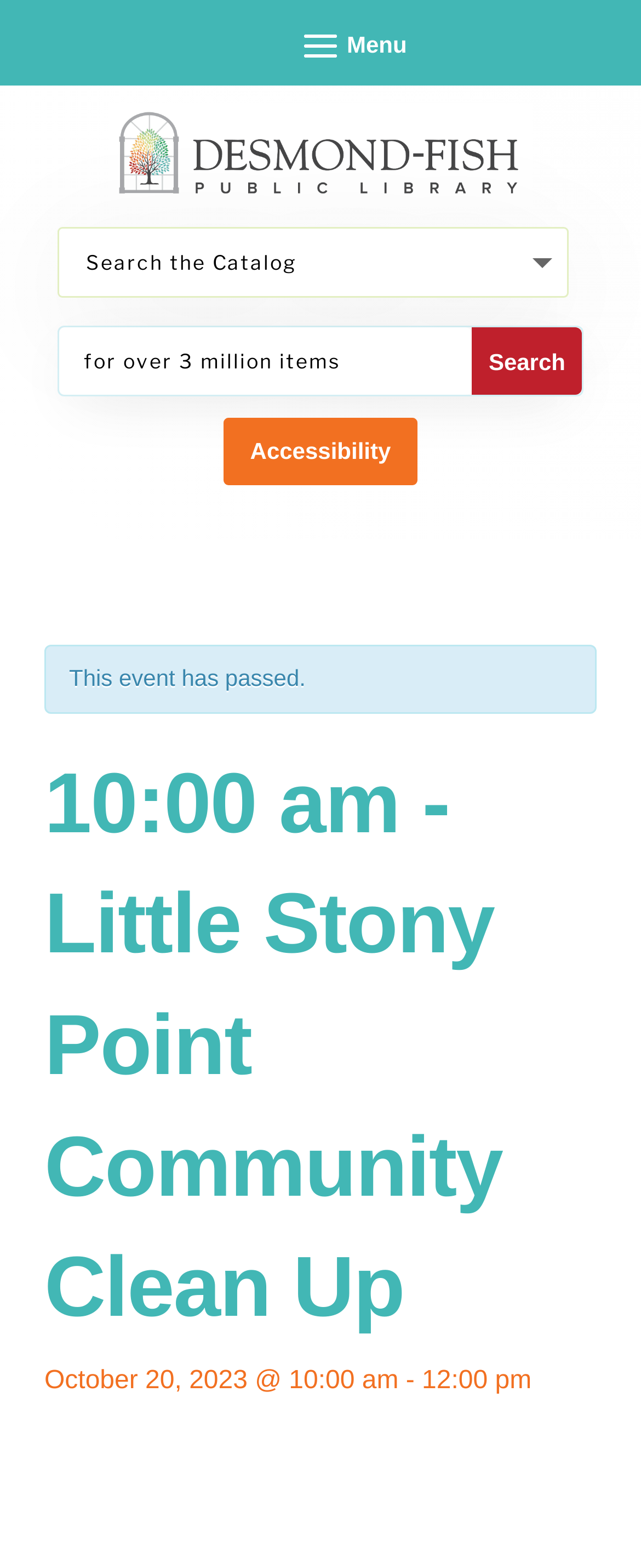Refer to the image and provide an in-depth answer to the question: 
What is the purpose of the search box?

I found a search box with a placeholder text that says 'for over 3 million items', which suggests that the search box is used to search for items within the library's collection.